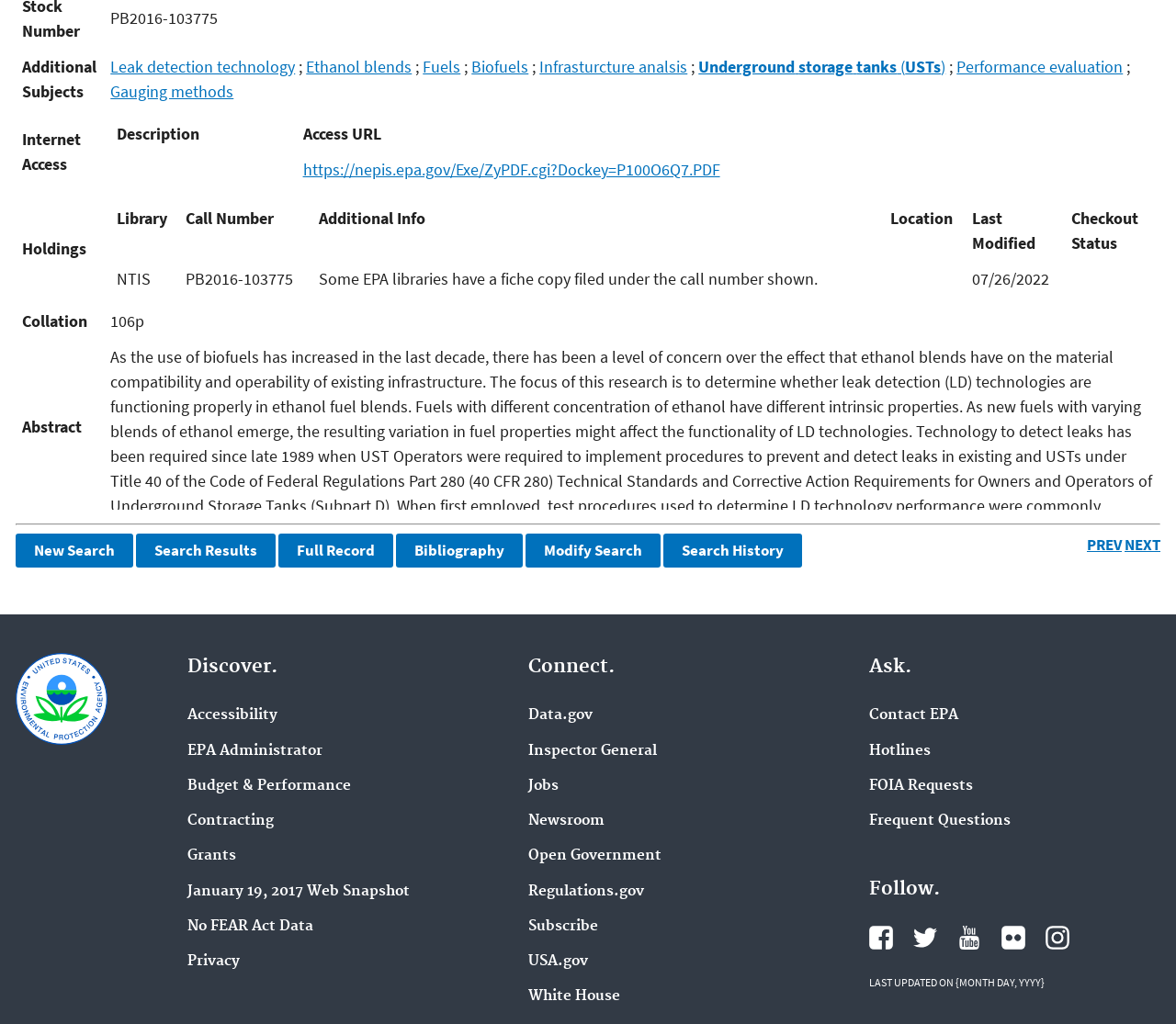Bounding box coordinates must be specified in the format (top-left x, top-left y, bottom-right x, bottom-right y). All values should be floating point numbers between 0 and 1. What are the bounding box coordinates of the UI element described as: Budget & Performance

[0.159, 0.76, 0.298, 0.776]